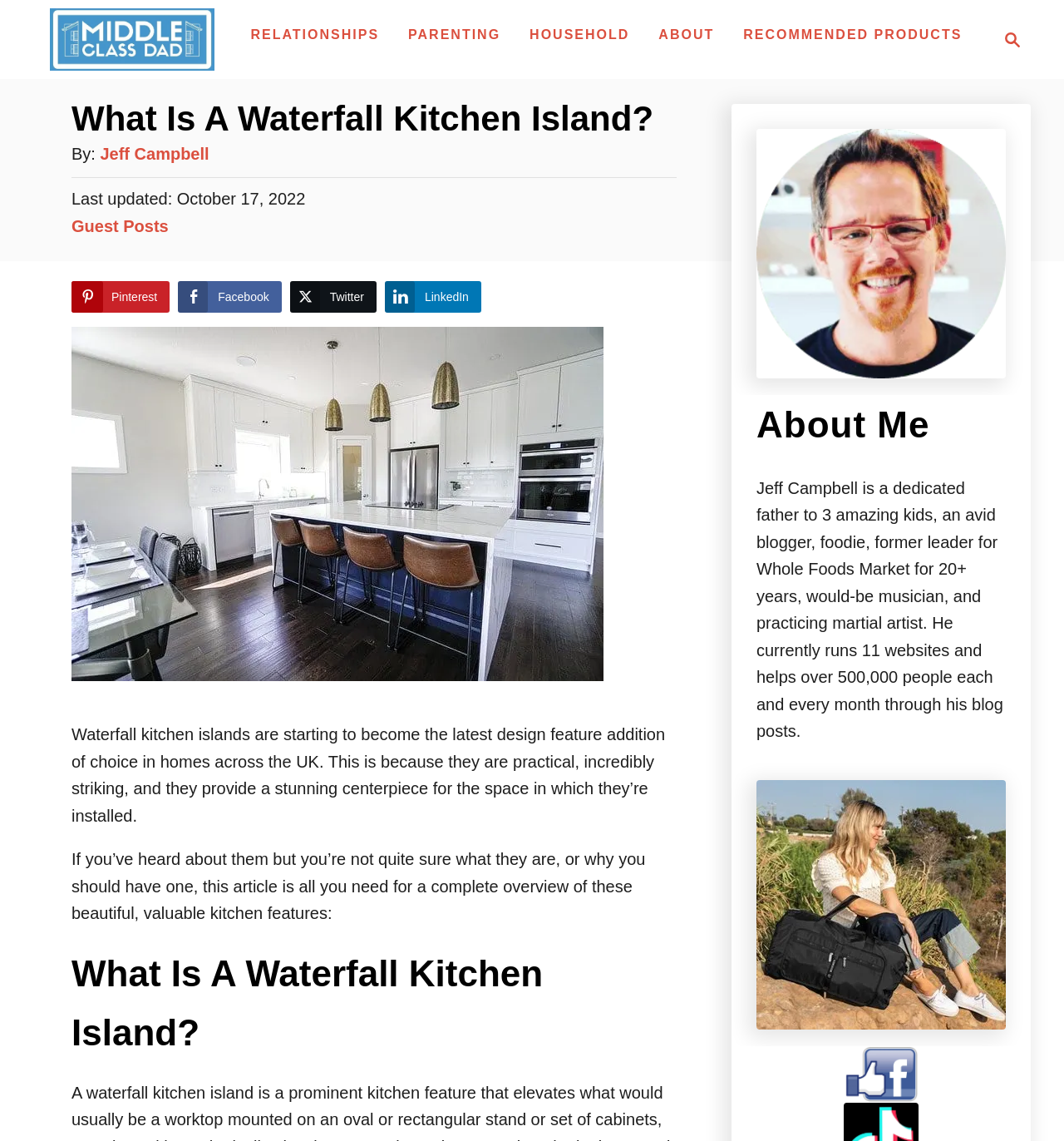Please provide a comprehensive response to the question below by analyzing the image: 
What is the image on the right side of the webpage about?

The image on the right side of the webpage is accompanied by the heading 'About Me' and a description of the author, Jeff Campbell, which suggests that the image is about the author himself.